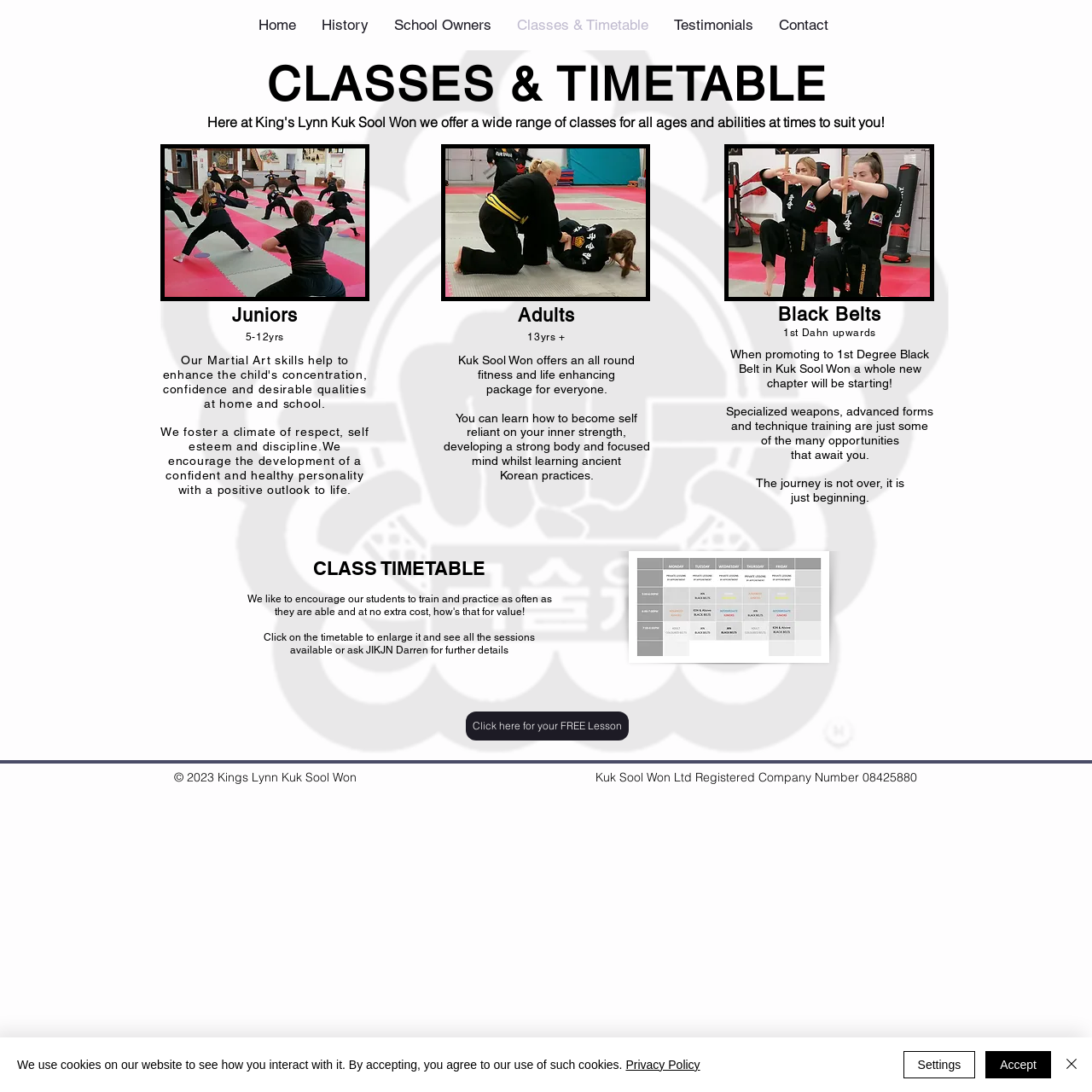Please reply with a single word or brief phrase to the question: 
What is the link text to get a free lesson?

Click here for your FREE Lesson